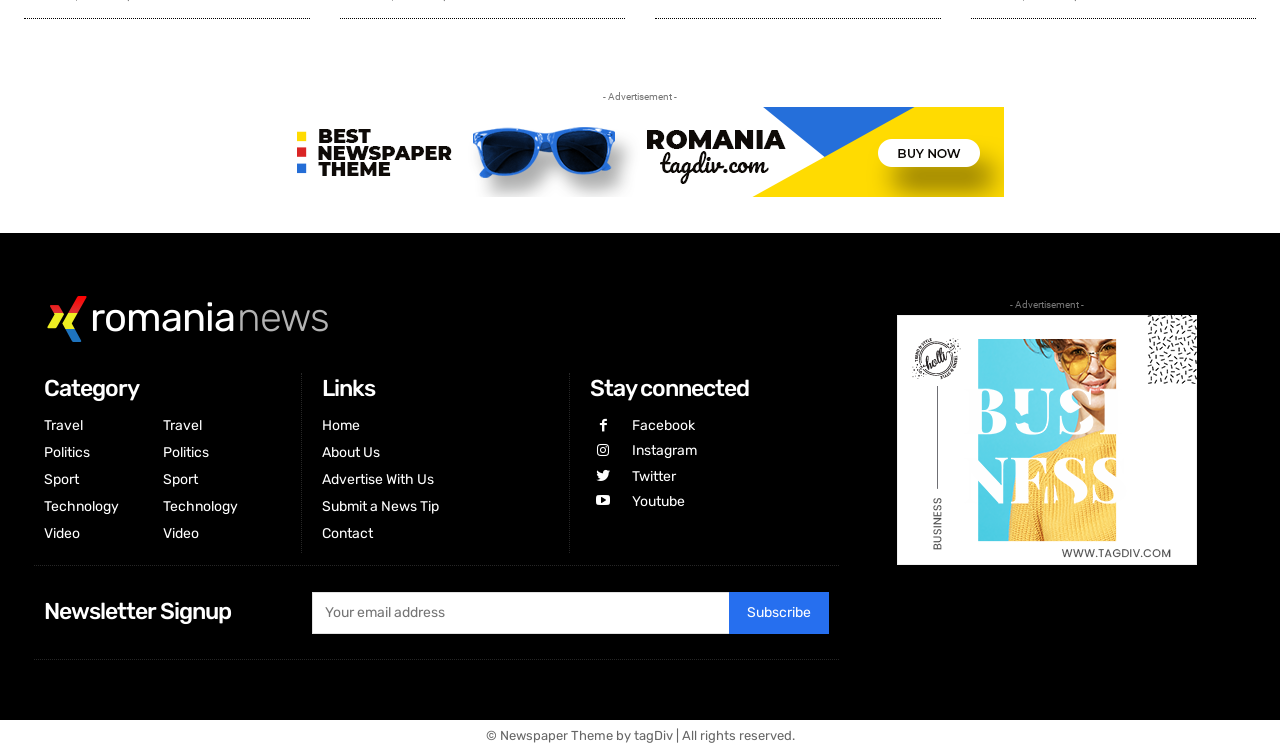How many links are there under the 'Links' heading?
Examine the webpage screenshot and provide an in-depth answer to the question.

I found the number of links under the 'Links' heading by counting the links, which are 'Home', 'About Us', 'Advertise With Us', 'Submit a News Tip', and 'Contact'.